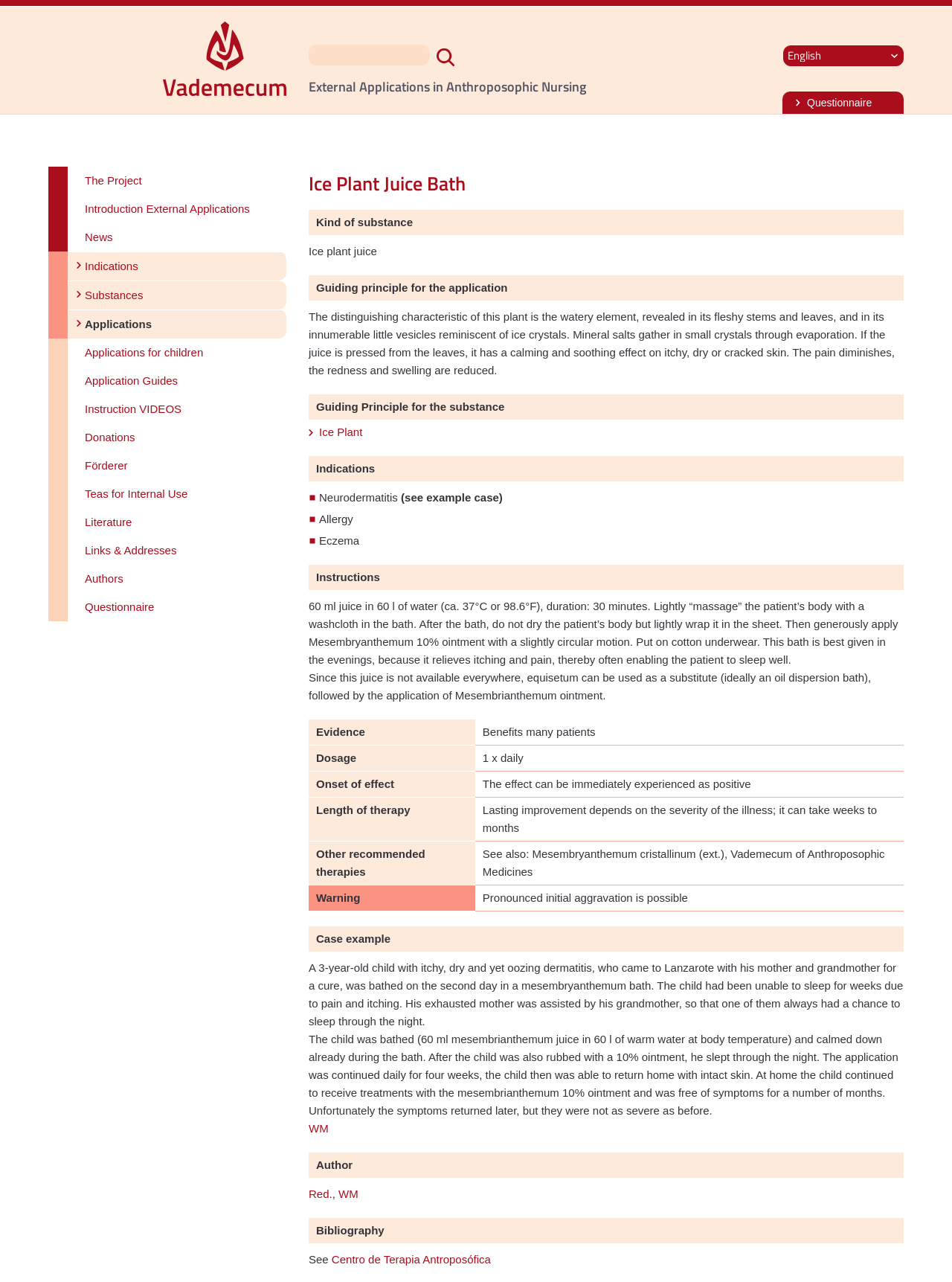Find the bounding box coordinates for the element that must be clicked to complete the instruction: "Search for a term". The coordinates should be four float numbers between 0 and 1, indicated as [left, top, right, bottom].

[0.459, 0.038, 0.477, 0.052]